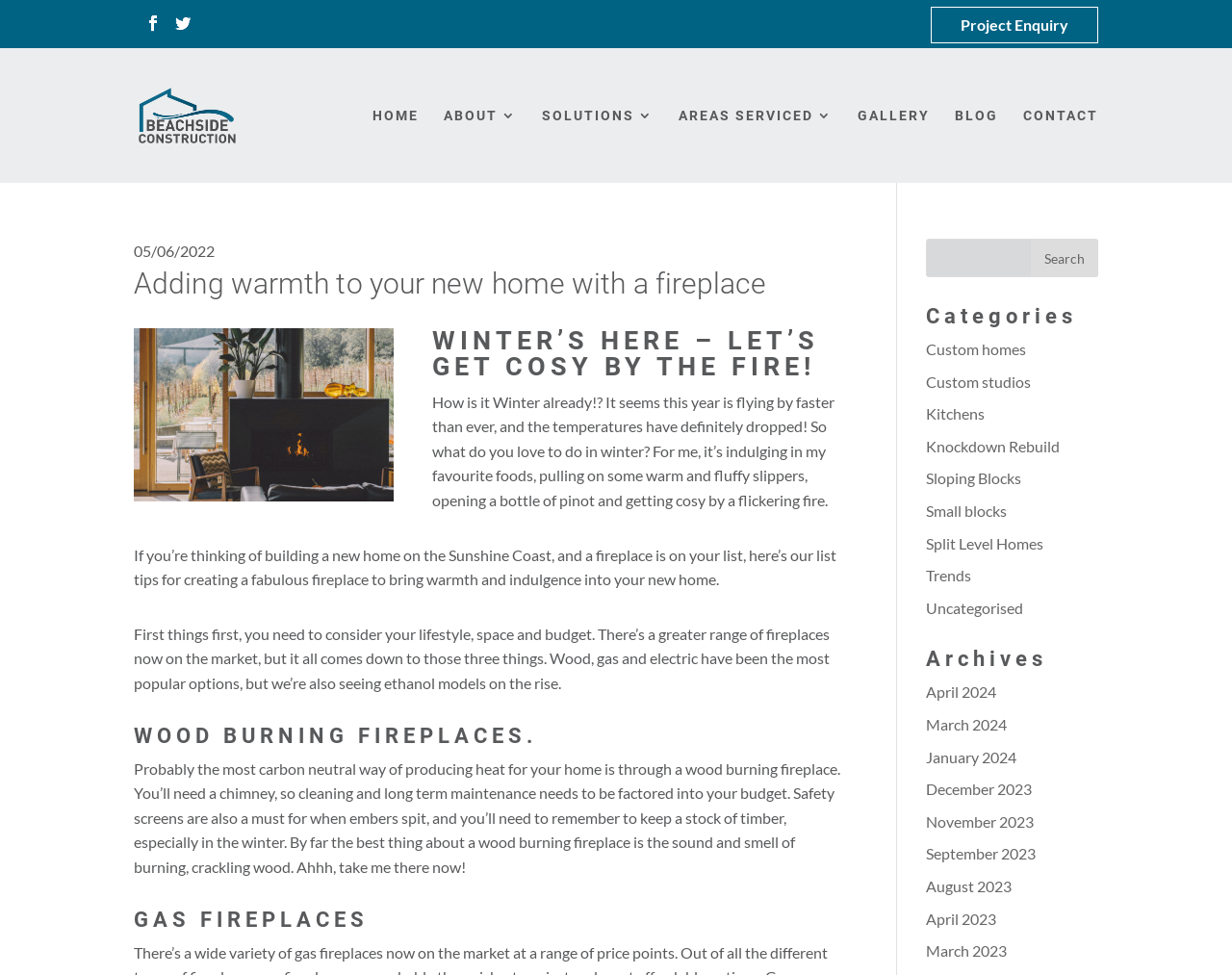Find the bounding box coordinates of the element I should click to carry out the following instruction: "Search for something".

[0.109, 0.049, 0.891, 0.05]